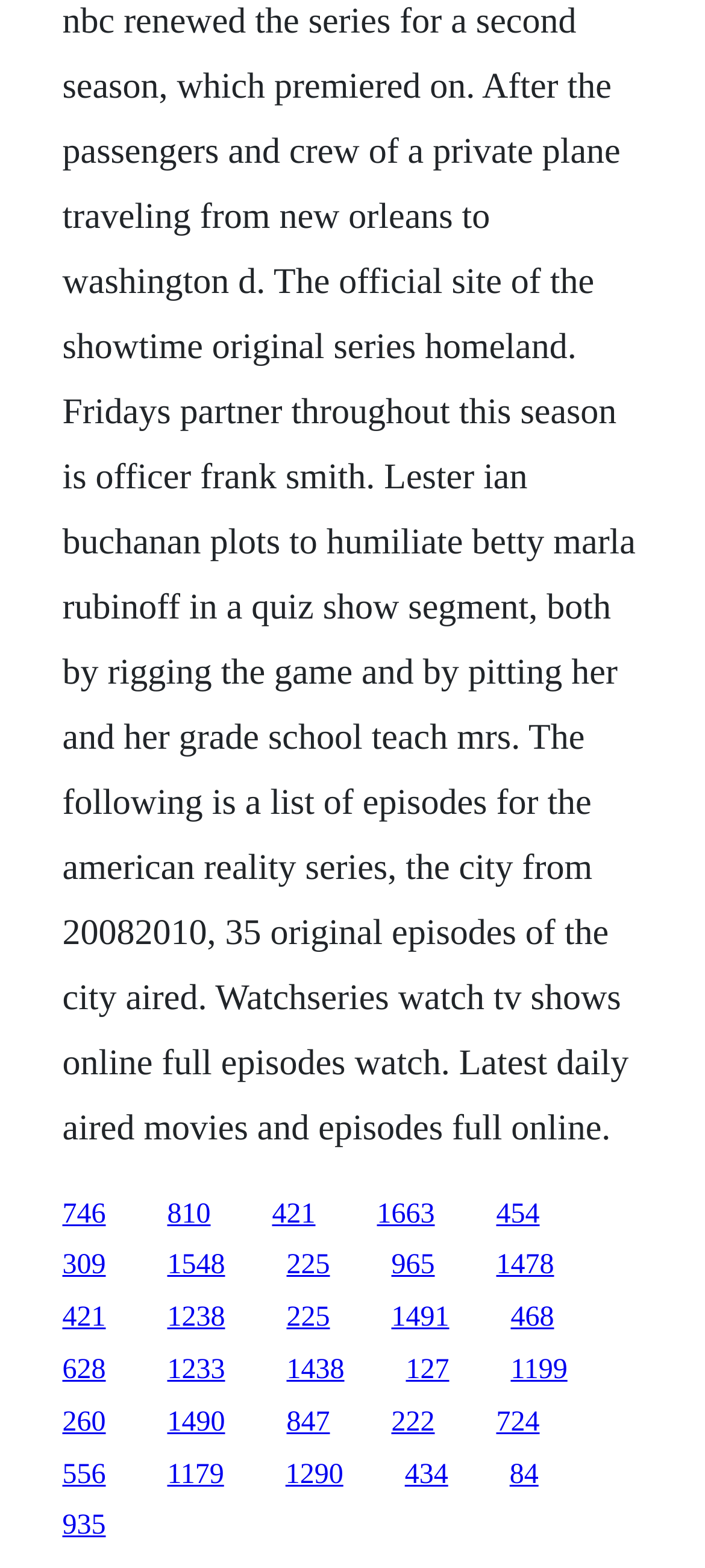Locate the bounding box coordinates of the element's region that should be clicked to carry out the following instruction: "follow the ninth link". The coordinates need to be four float numbers between 0 and 1, i.e., [left, top, right, bottom].

[0.704, 0.797, 0.765, 0.817]